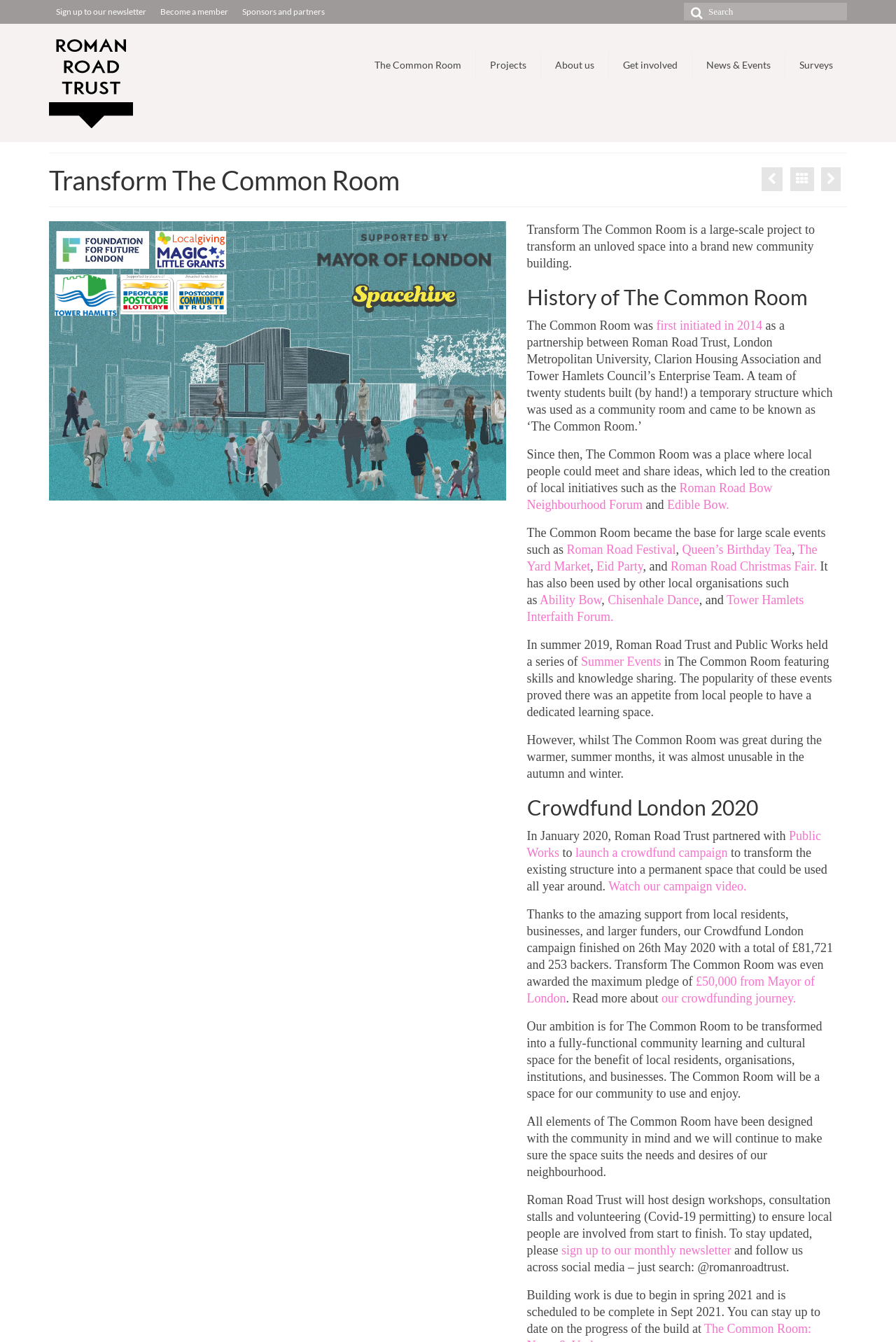Pinpoint the bounding box coordinates of the clickable element to carry out the following instruction: "Visit The Common Room."

[0.402, 0.039, 0.53, 0.058]